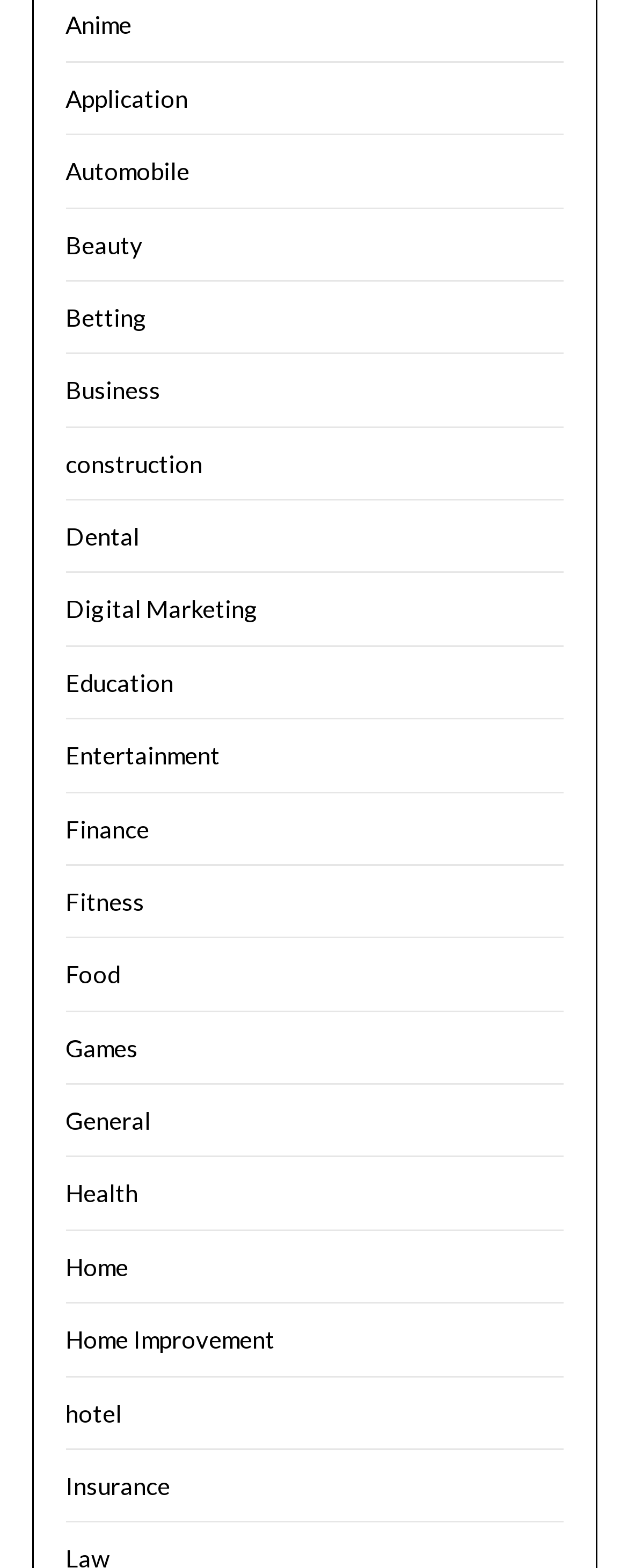Extract the bounding box coordinates for the UI element described as: "Automobile".

[0.104, 0.1, 0.301, 0.118]